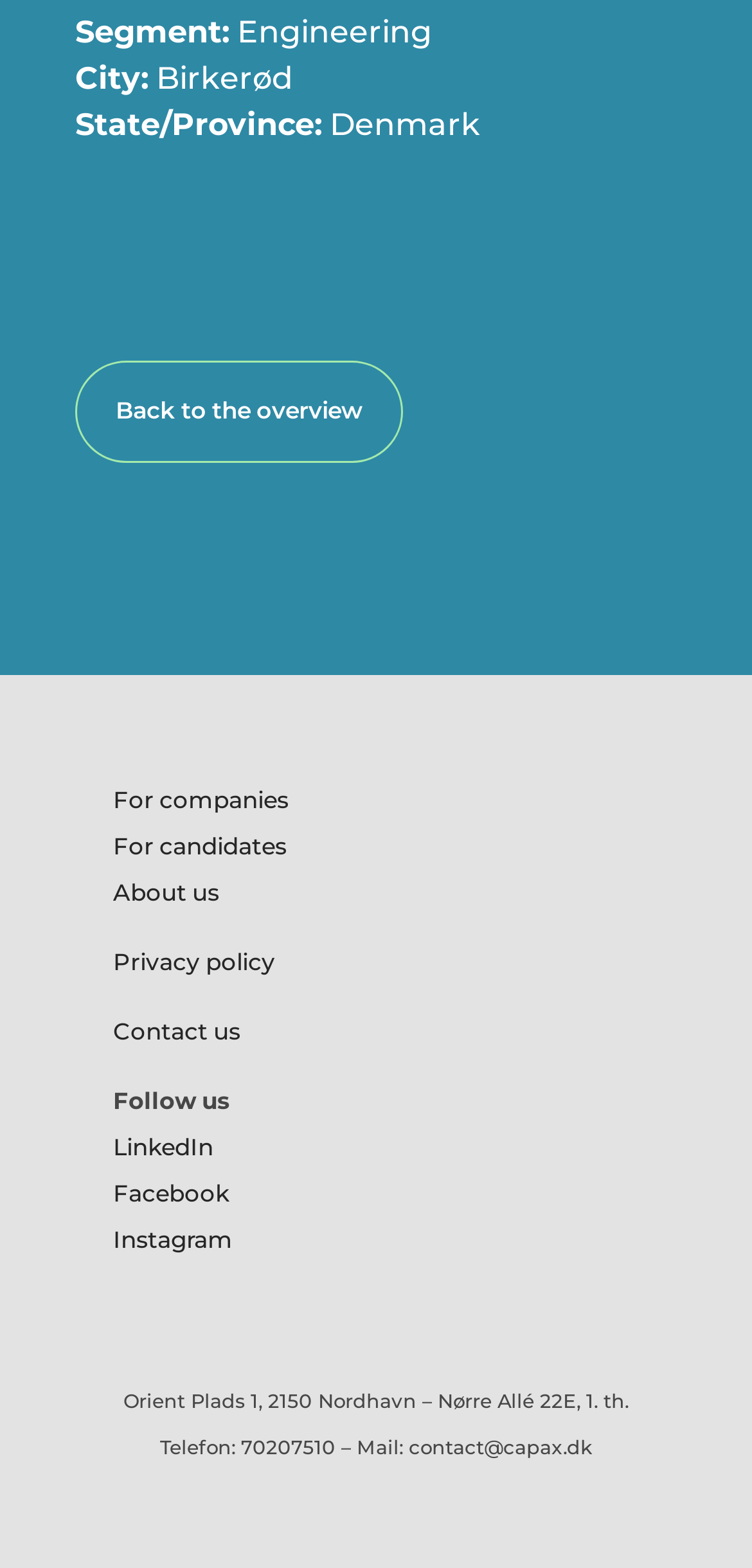How many social media links are available?
Use the image to answer the question with a single word or phrase.

3